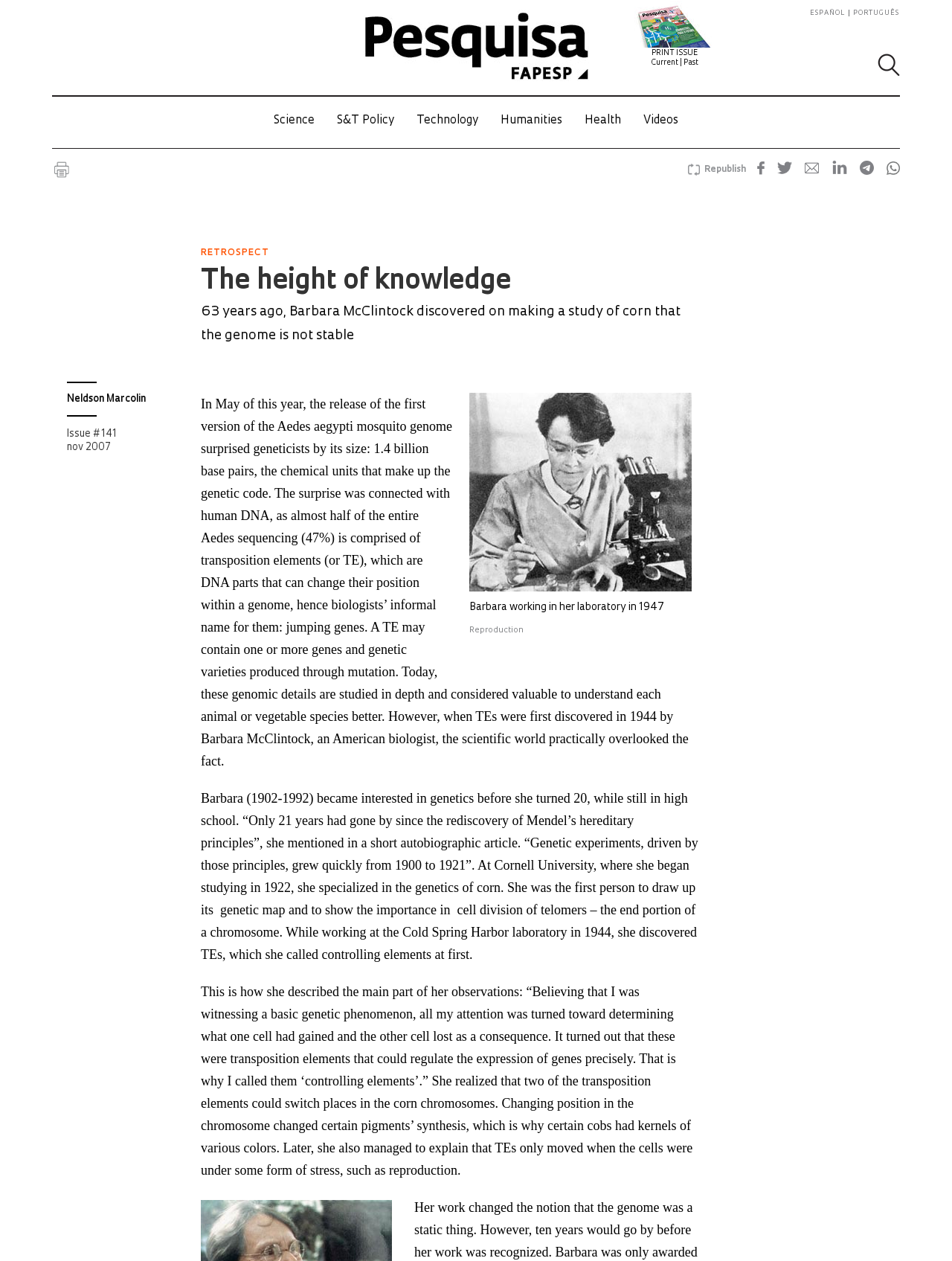Answer the question using only a single word or phrase: 
What is the name of the biologist who discovered transposition elements?

Barbara McClintock